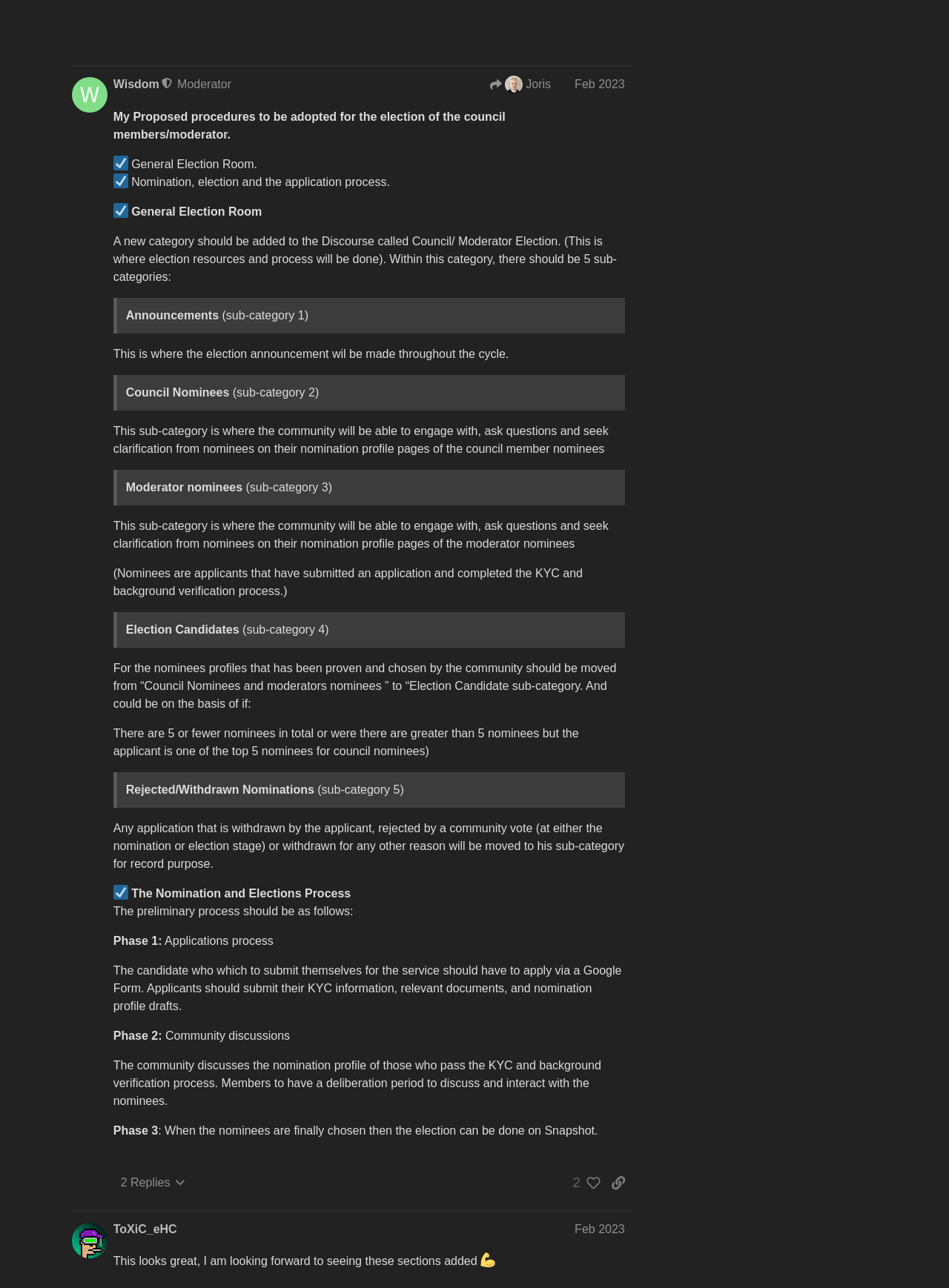Determine the bounding box coordinates for the HTML element mentioned in the following description: "Zilius". The coordinates should be a list of four floats ranging from 0 to 1, represented as [left, top, right, bottom].

[0.119, 0.928, 0.152, 0.941]